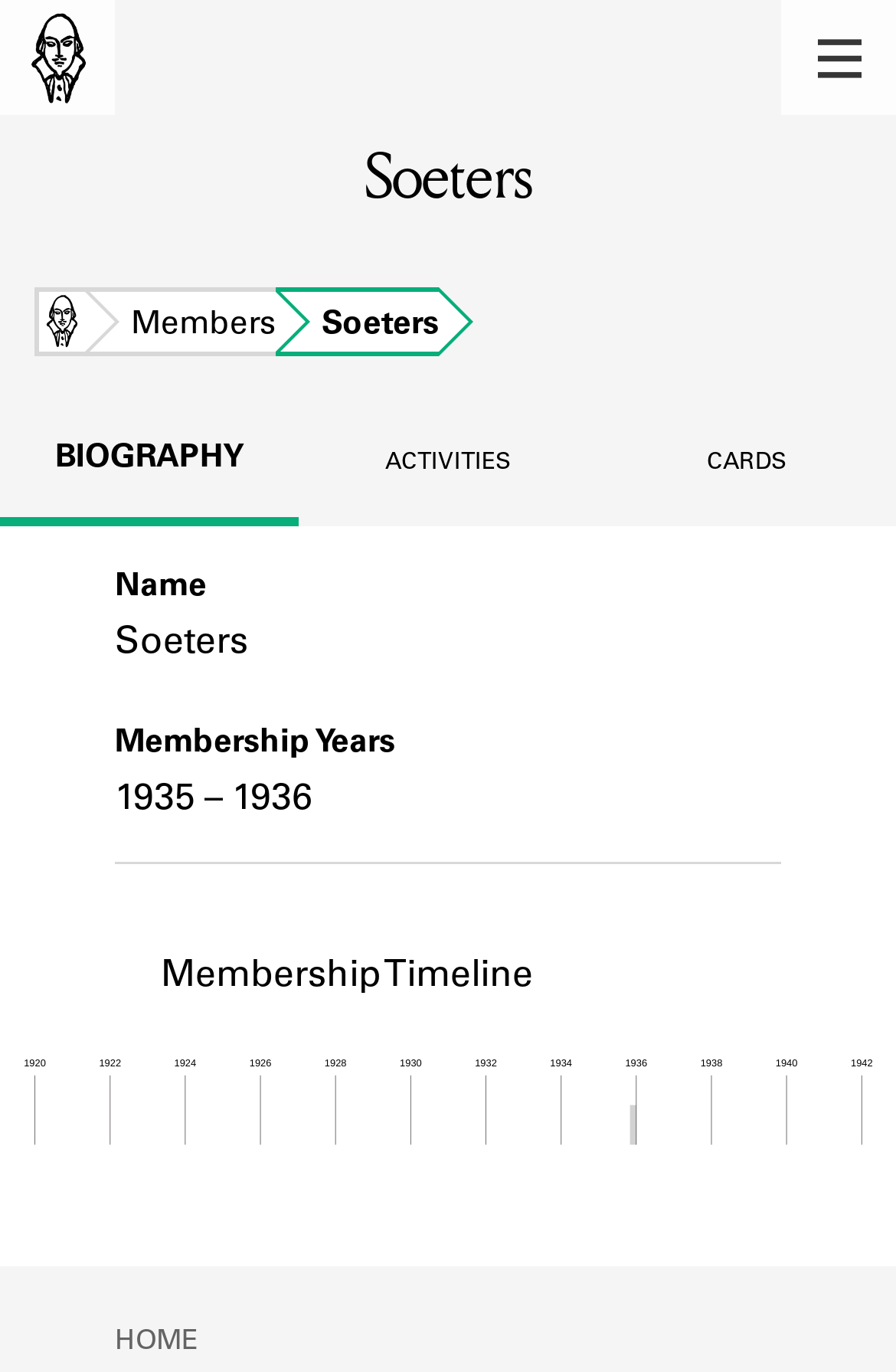Locate the bounding box coordinates of the element to click to perform the following action: 'explore members'. The coordinates should be given as four float values between 0 and 1, in the form of [left, top, right, bottom].

[0.095, 0.209, 0.308, 0.26]